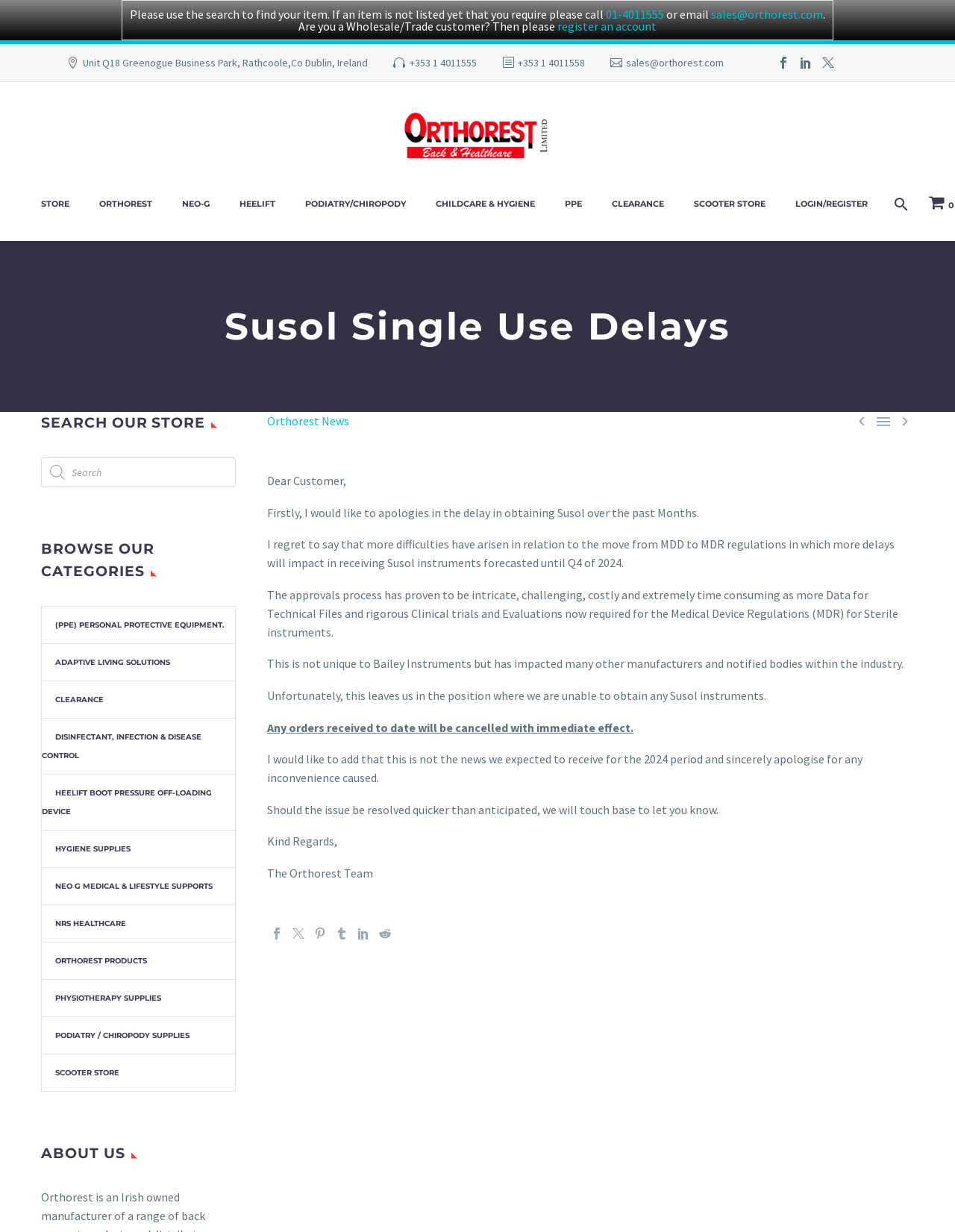Determine the bounding box coordinates for the clickable element to execute this instruction: "Search for products". Provide the coordinates as four float numbers between 0 and 1, i.e., [left, top, right, bottom].

[0.043, 0.371, 0.247, 0.396]